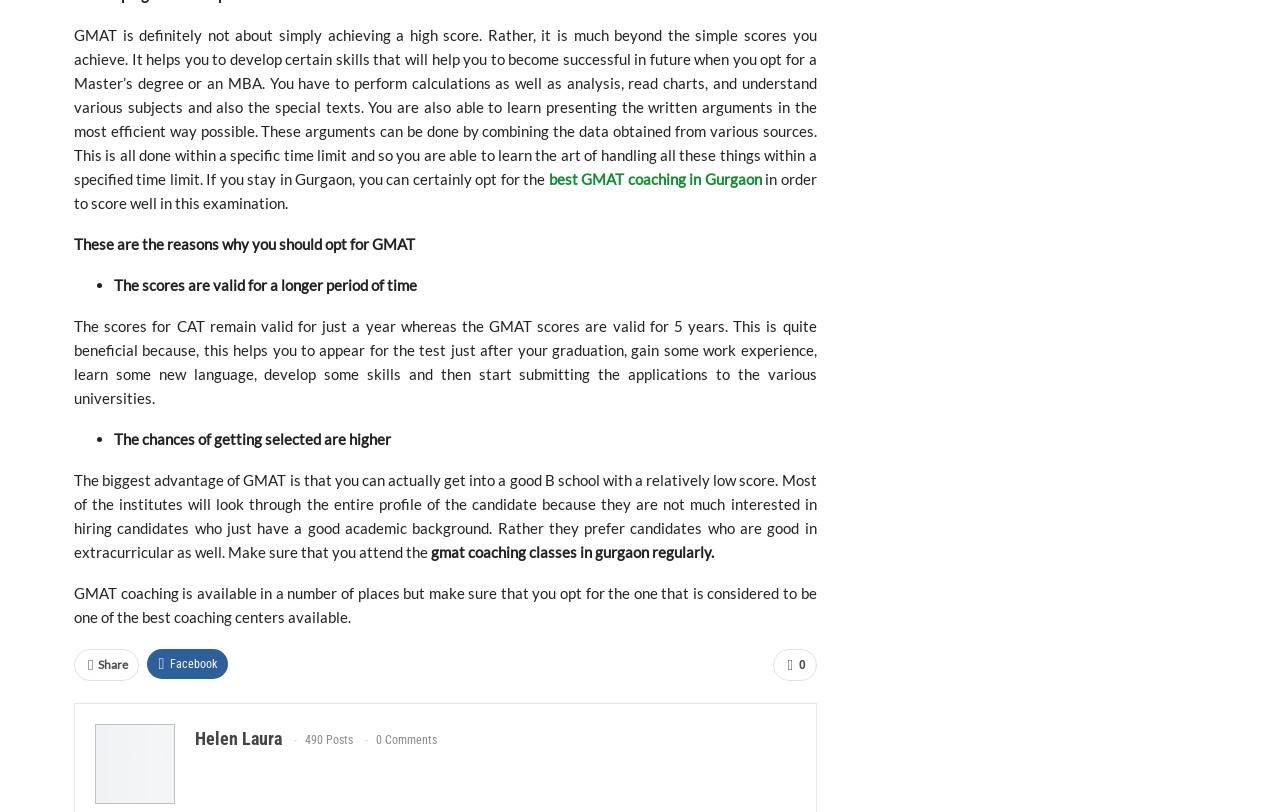Determine the coordinates of the bounding box for the clickable area needed to execute this instruction: "Click the link to learn more about GMAT coaching".

[0.597, 0.799, 0.638, 0.839]